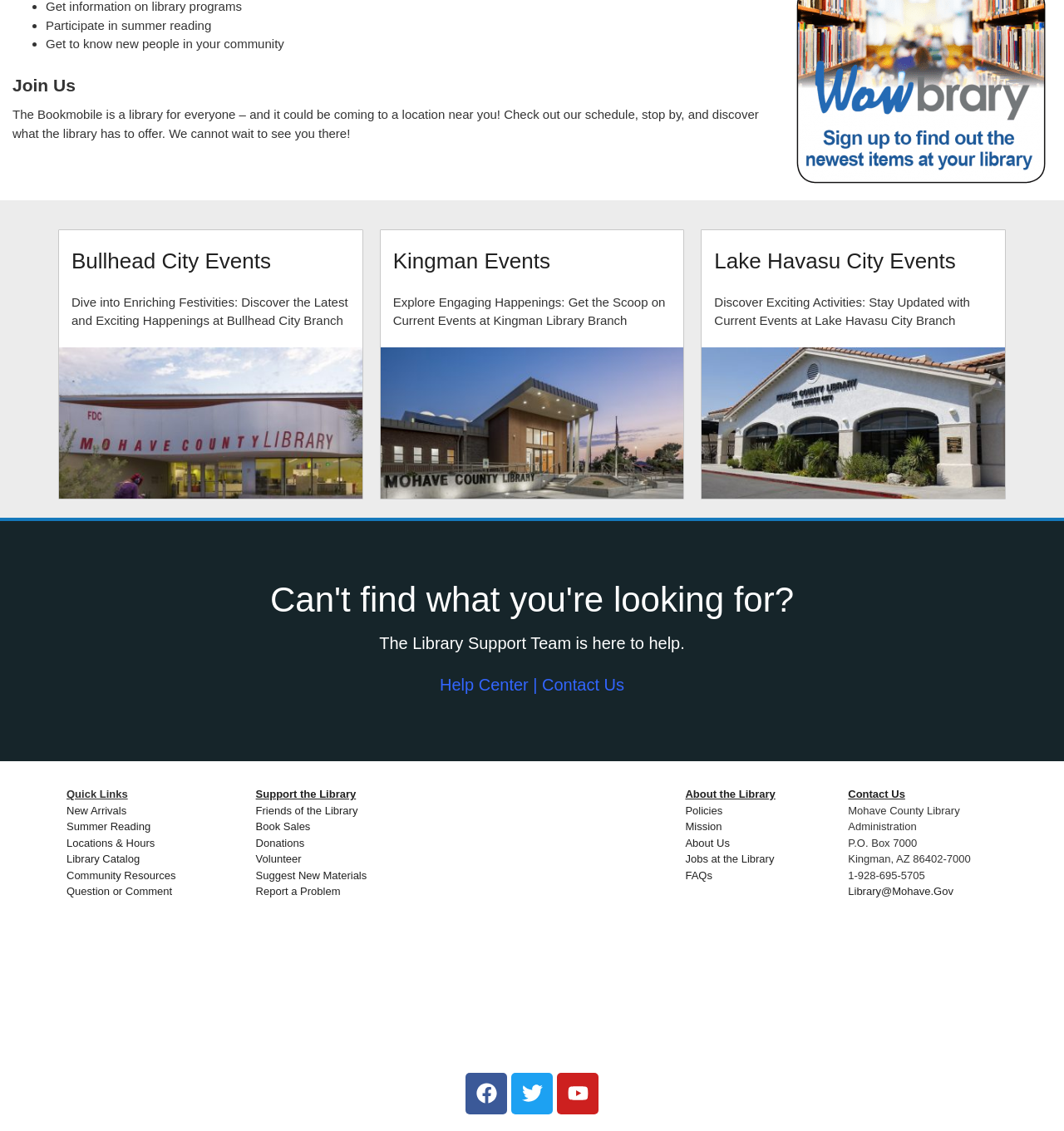How can users get help from the Library Support Team?
We need a detailed and meticulous answer to the question.

According to the webpage, users can get help from the Library Support Team by contacting the Help Center, which is linked from the 'Can't find what you're looking for?' section. This section also provides a 'Contact Us' link, which may be another way to reach out to the support team.